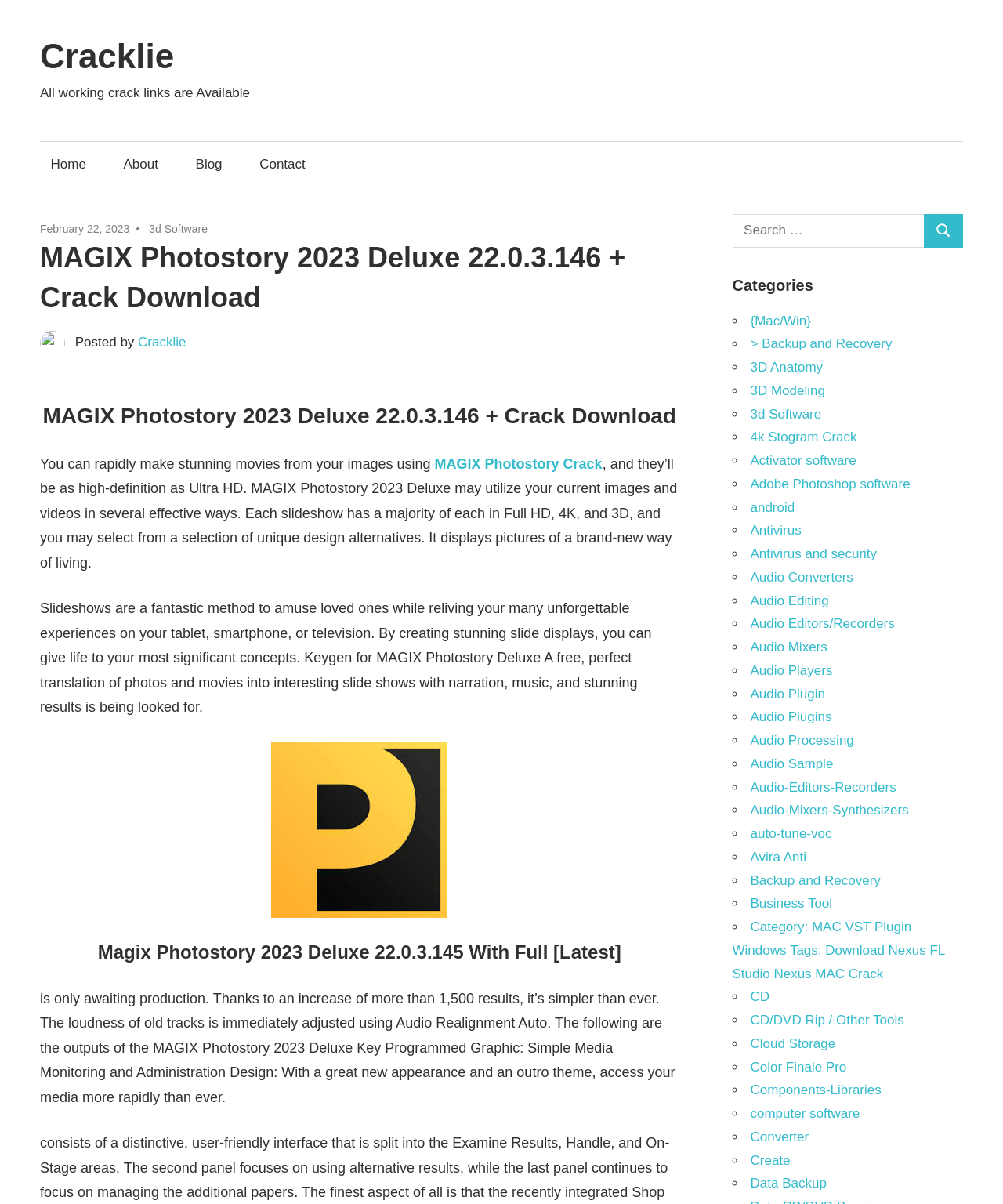Please locate the bounding box coordinates for the element that should be clicked to achieve the following instruction: "Click on the 'About' link". Ensure the coordinates are given as four float numbers between 0 and 1, i.e., [left, top, right, bottom].

[0.112, 0.117, 0.168, 0.155]